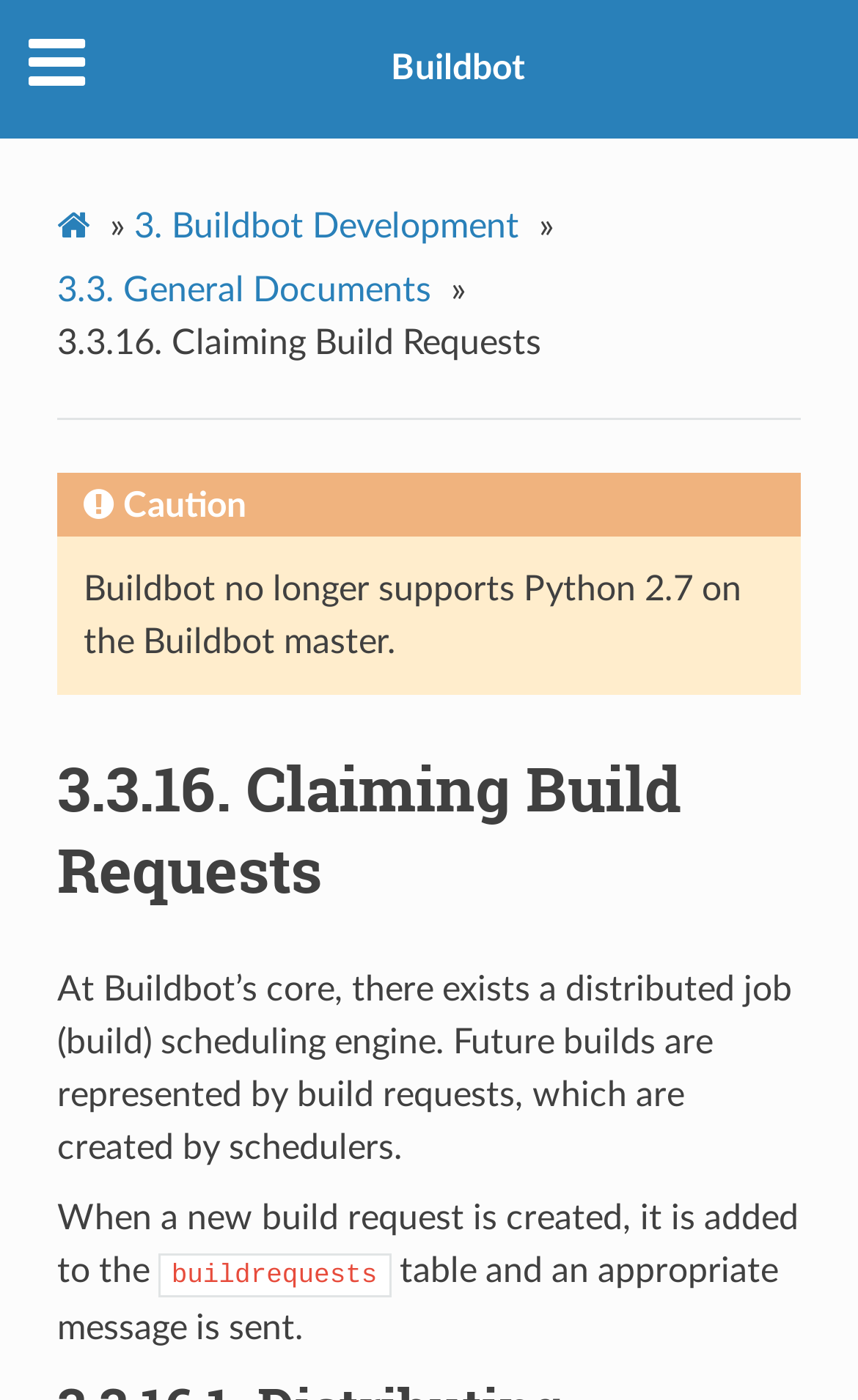Use a single word or phrase to answer the question: What is the name of the table where build requests are stored?

buildrequests